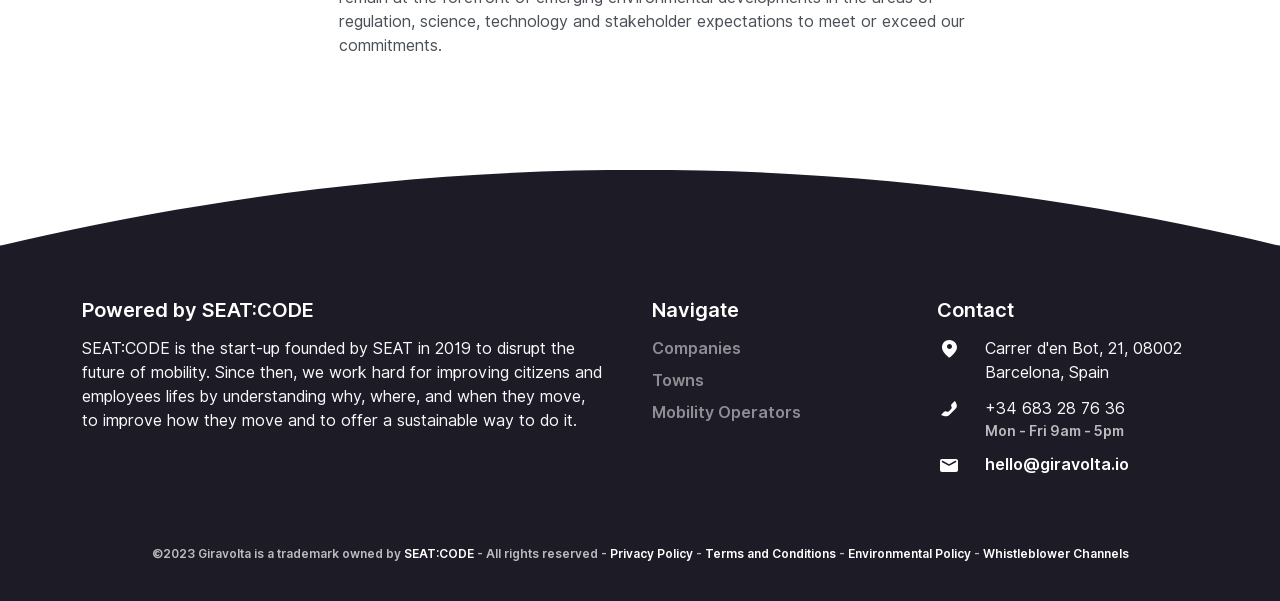Identify the bounding box coordinates for the element you need to click to achieve the following task: "Click on hello@giravolta.io". The coordinates must be four float values ranging from 0 to 1, formatted as [left, top, right, bottom].

[0.77, 0.757, 0.882, 0.788]